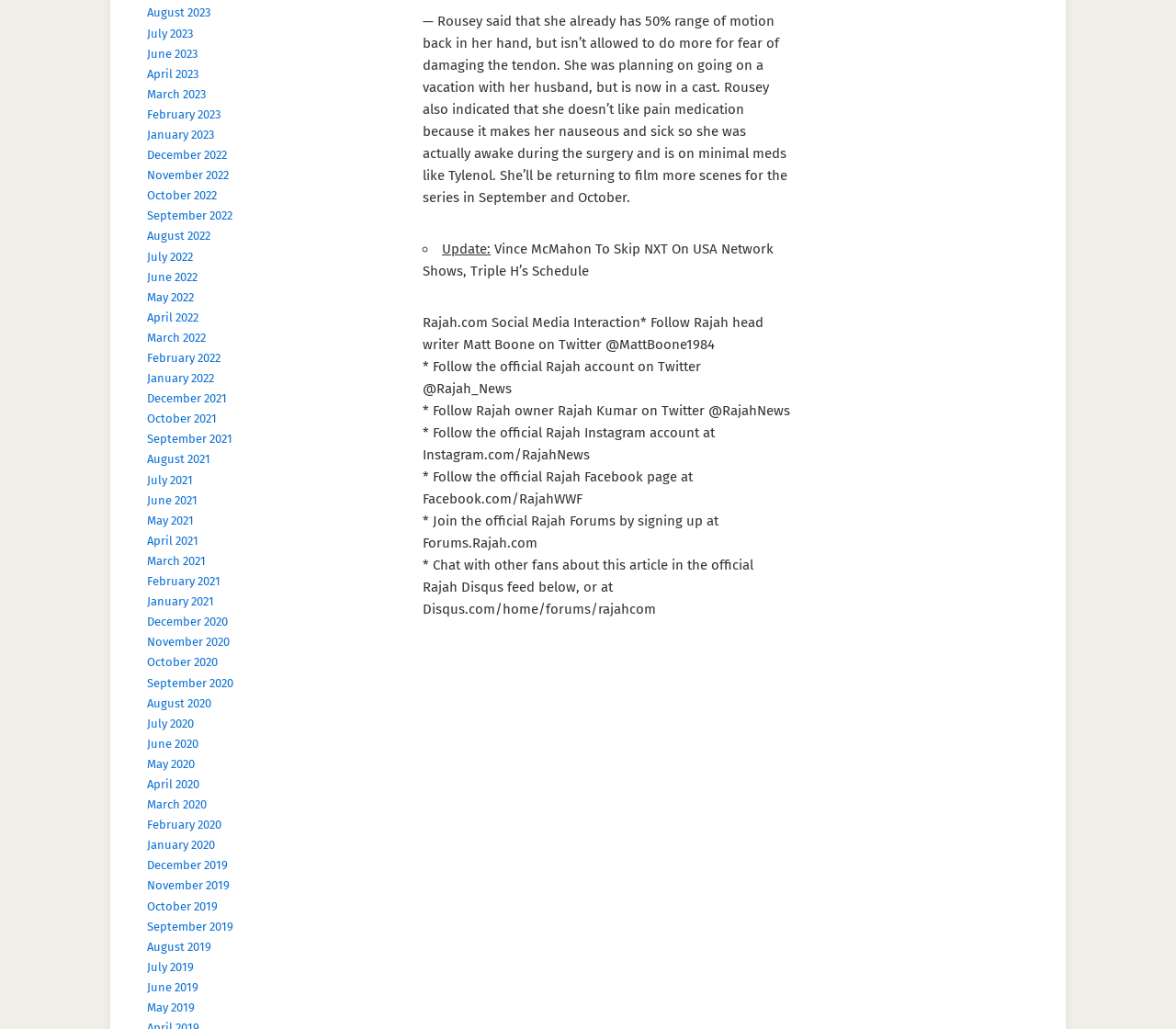Determine the bounding box coordinates for the region that must be clicked to execute the following instruction: "Read Rousey's update".

[0.359, 0.012, 0.67, 0.2]